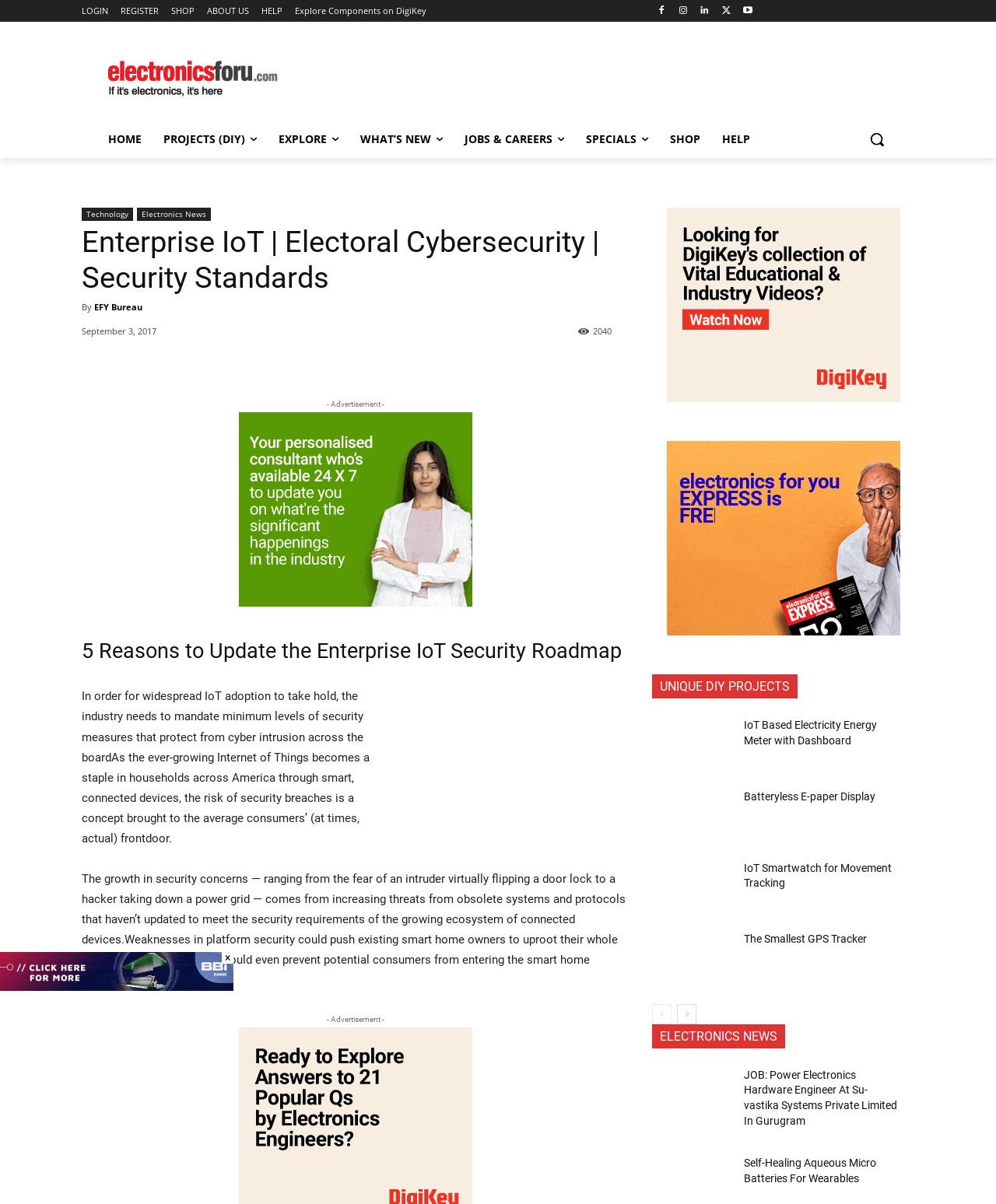What is the purpose of the 'Search' button?
Refer to the image and answer the question using a single word or phrase.

To search the website